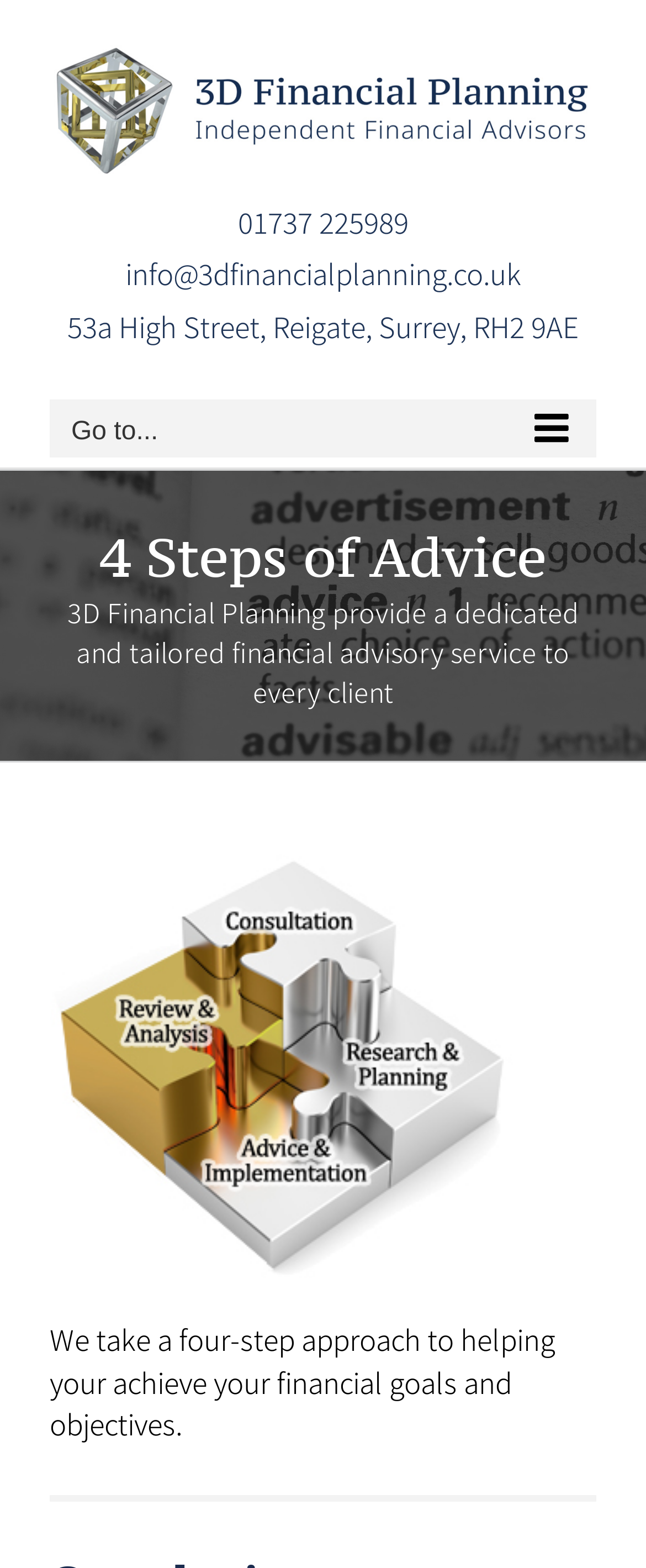Determine the bounding box for the described UI element: "info@3dfinancialplanning.co.uk".

[0.077, 0.161, 0.923, 0.188]